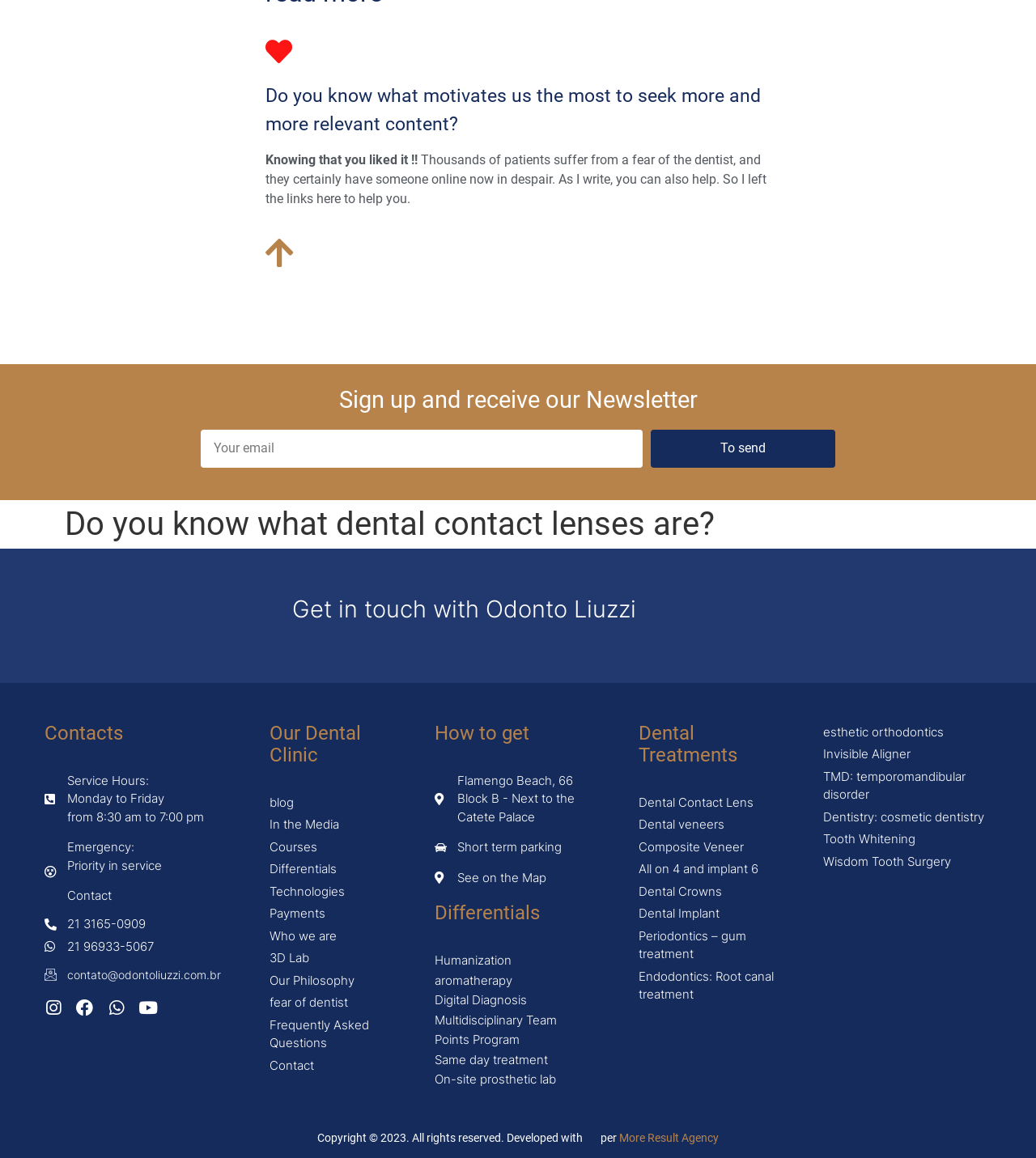Given the element description "Instagram", identify the bounding box of the corresponding UI element.

[0.043, 0.863, 0.059, 0.878]